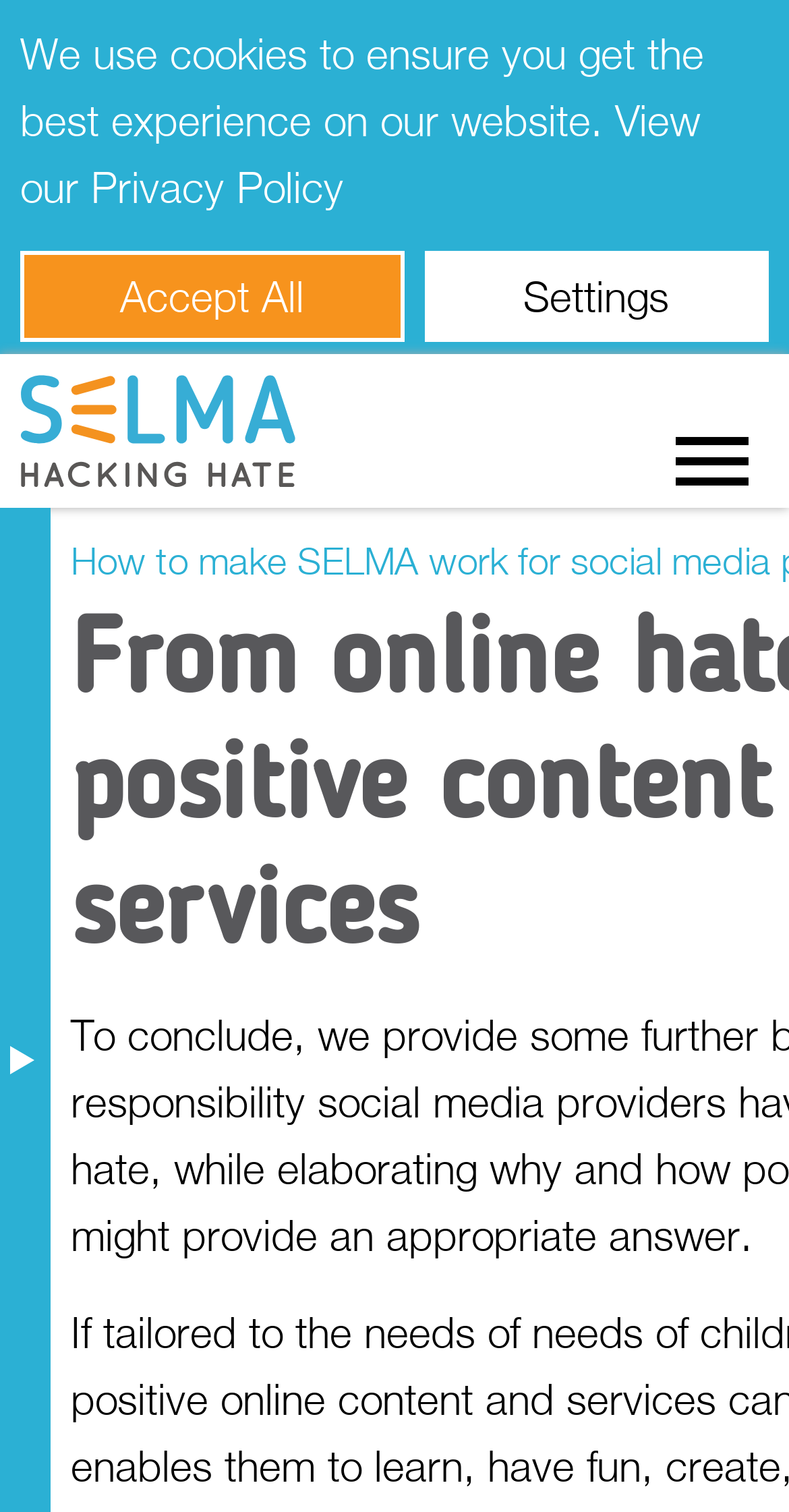Determine the coordinates of the bounding box for the clickable area needed to execute this instruction: "Go to the Pathway 1 page".

[0.0, 0.547, 0.513, 0.613]